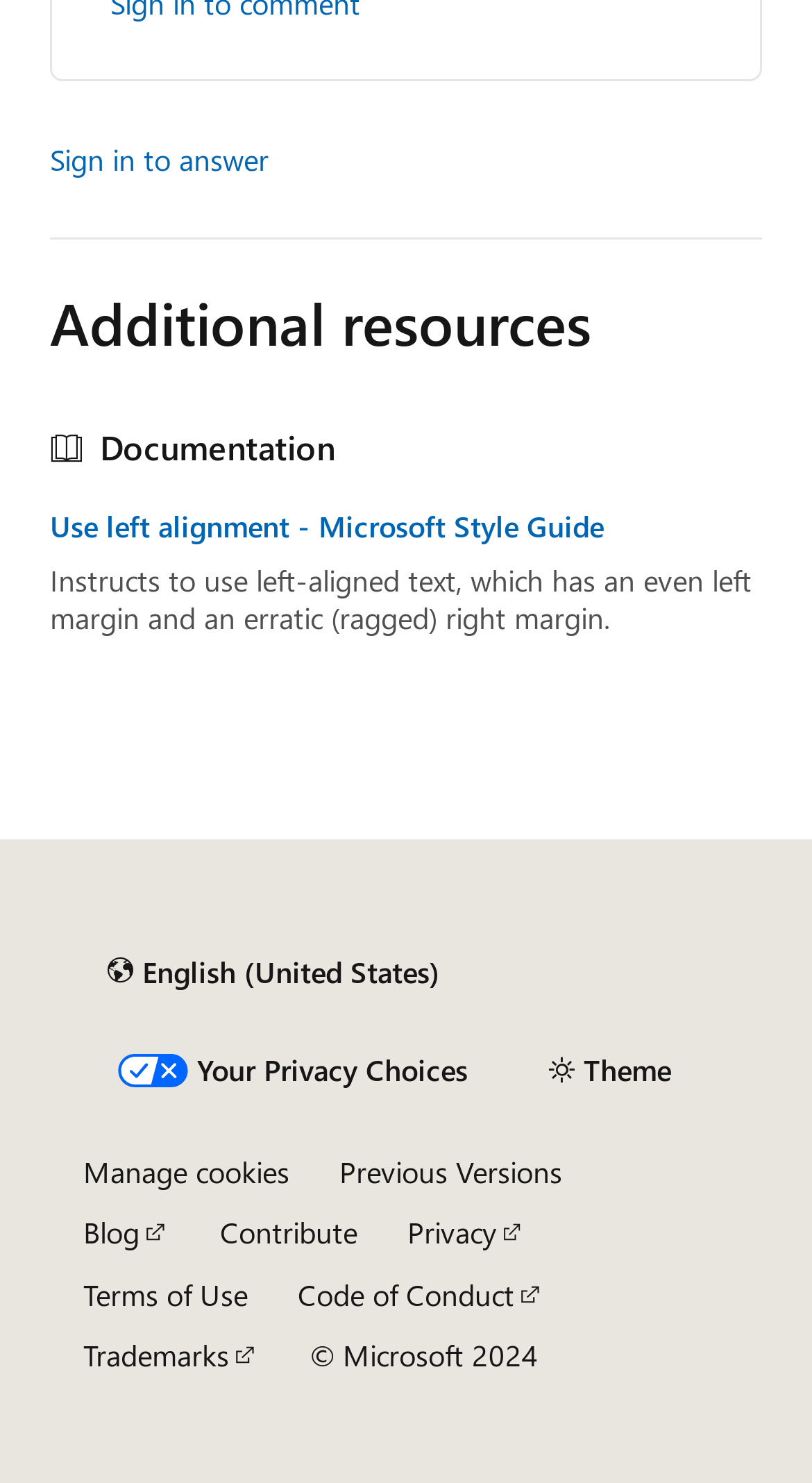Please specify the bounding box coordinates of the clickable region to carry out the following instruction: "View additional resources". The coordinates should be four float numbers between 0 and 1, in the format [left, top, right, bottom].

[0.062, 0.16, 0.938, 0.43]